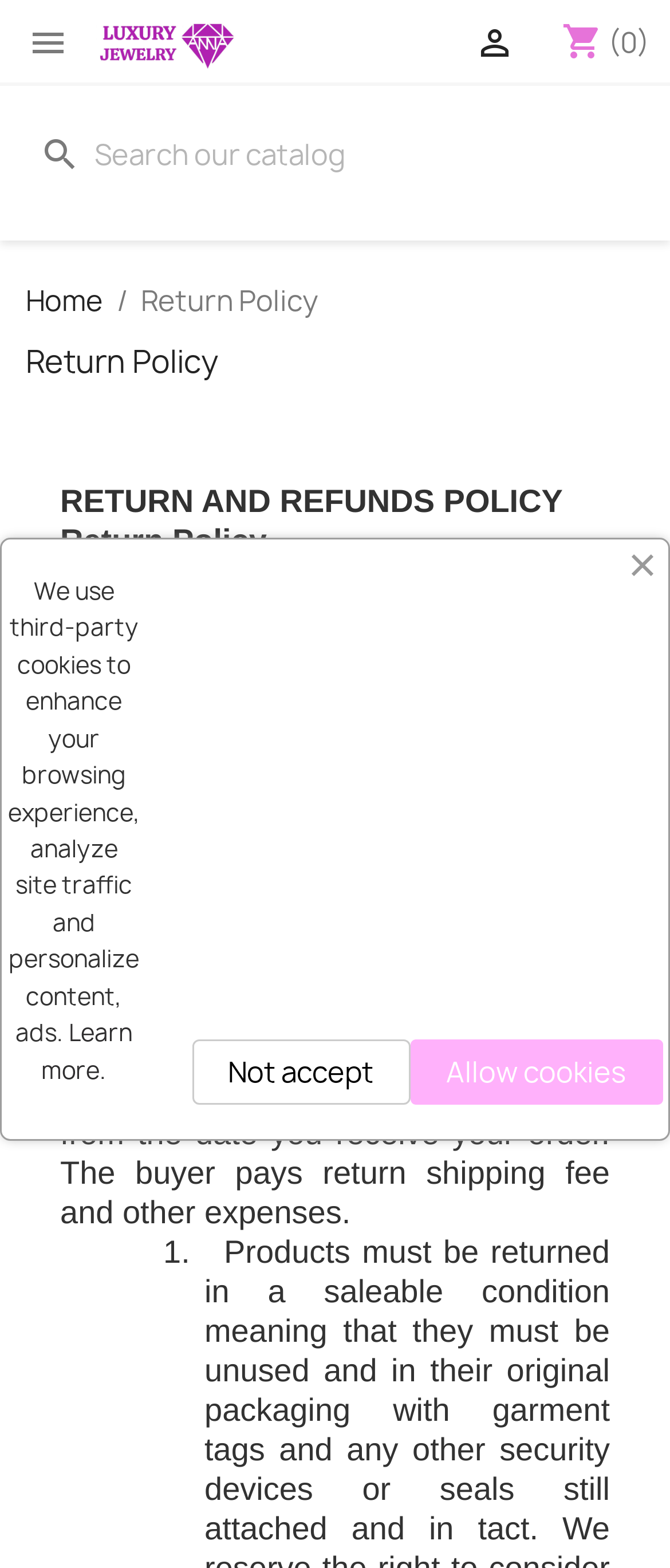Who pays for the return shipping fee?
Answer with a single word or phrase, using the screenshot for reference.

The buyer